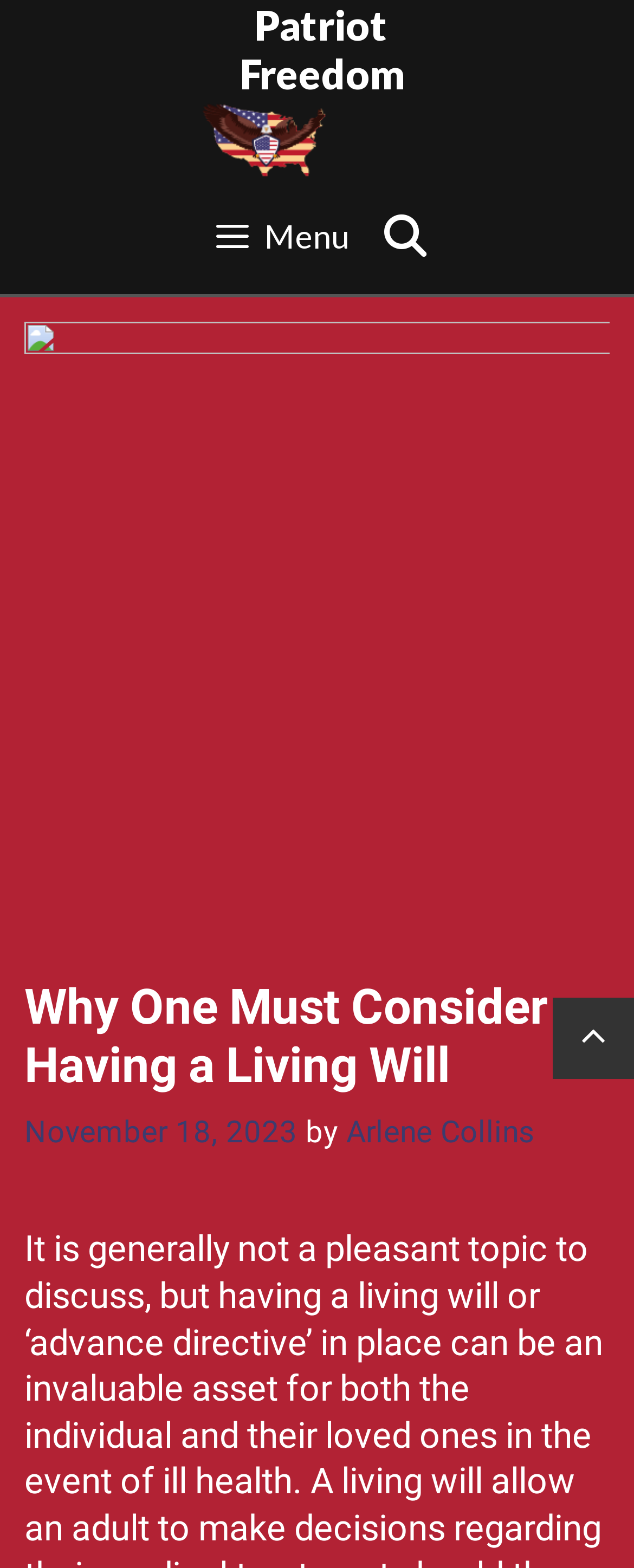Find the bounding box of the UI element described as follows: "Arlene Collins".

[0.546, 0.711, 0.844, 0.734]